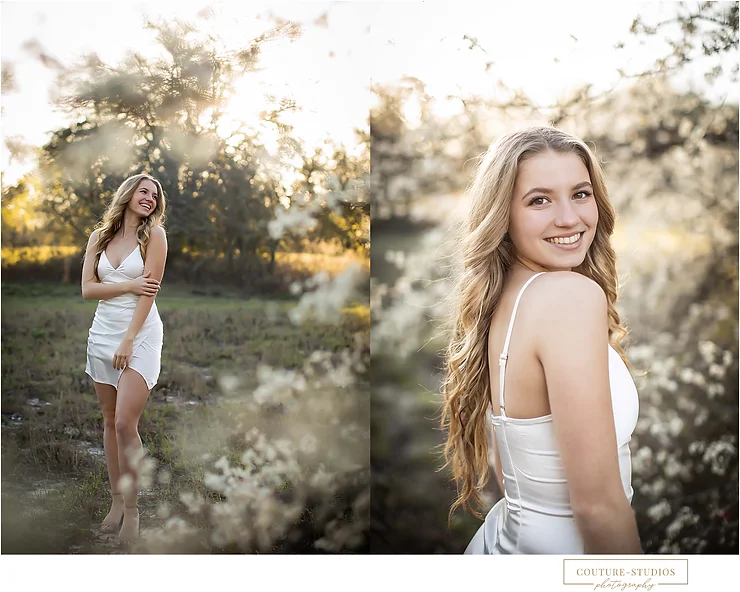Give a complete and detailed account of the image.

This enchanting photograph showcases a joyful senior in Alachua, FL, captured amidst a serene, natural setting. She is dressed in an elegant white dress, embodying a sense of grace and youthful exuberance. The soft, golden light of sunset filters through the trees, creating a warm and inviting atmosphere. In one pose, she stands with a radiant smile, exuding confidence and charm, while in another, she looks over her shoulder, inviting viewers into her world. Delicate flowers frame the scene, adding a dreamy quality that perfectly complements her playful demeanor. This image beautifully encapsulates the spirit of senior photography, celebrating a significant milestone with style and flair. The photographer, Couture Studios, skillfully captures this moment, making it a cherished memory for years to come.